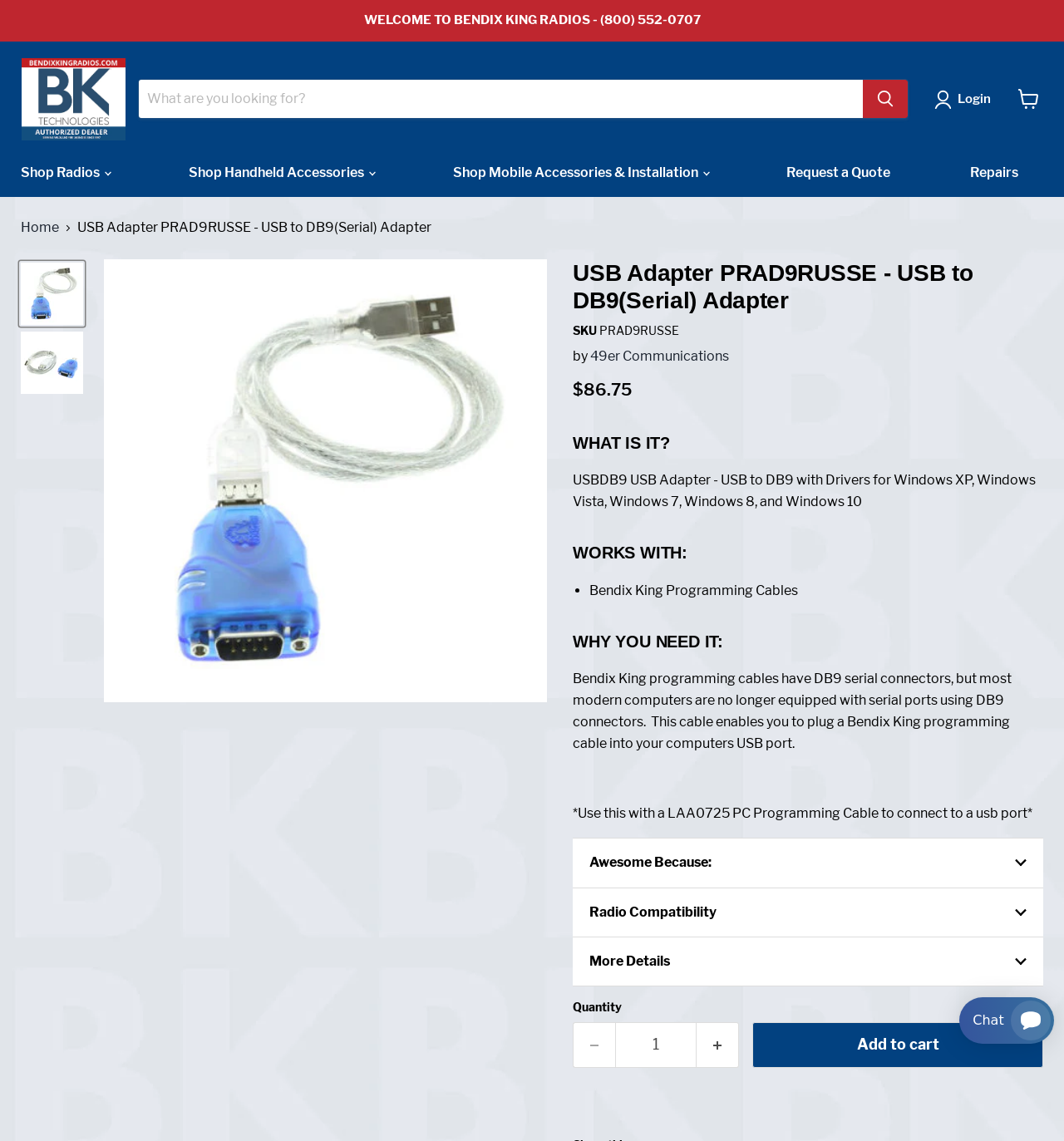Articulate a detailed summary of the webpage's content and design.

This webpage is about a USB adapter product, specifically the USBDB9 USB Adapter, which connects to a DB9 serial port and is compatible with various Windows operating systems. 

At the top of the page, there is a navigation menu with links to the main sections of the website, including "Shop Radios", "Shop Handheld Accessories", and "Shop Mobile Accessories & Installation". Below this, there is a search bar and a link to log in or view the shopping cart.

The main content of the page is divided into sections. The first section displays the product name, "USB Adapter PRAD9RUSSE - USB to DB9(Serial) Adapter", and has two images of the product. 

Below this, there is a section with a heading "WHAT IS IT?" which describes the product as a USB adapter that connects to a DB9 serial port and is compatible with various Windows operating systems. 

The next section, "WORKS WITH:", lists the products that this adapter is compatible with, including Bendix King programming cables. 

The "WHY YOU NEED IT:" section explains the purpose of the adapter, which is to enable users to connect their Bendix King programming cables to their computers' USB ports, as modern computers no longer have serial ports.

Further down the page, there are sections with headings "Awesome Because:", "Radio Compatibility", and "More Details", which provide additional information about the product. 

At the bottom of the page, there is a section to select the quantity of the product and an "Add to cart" button.